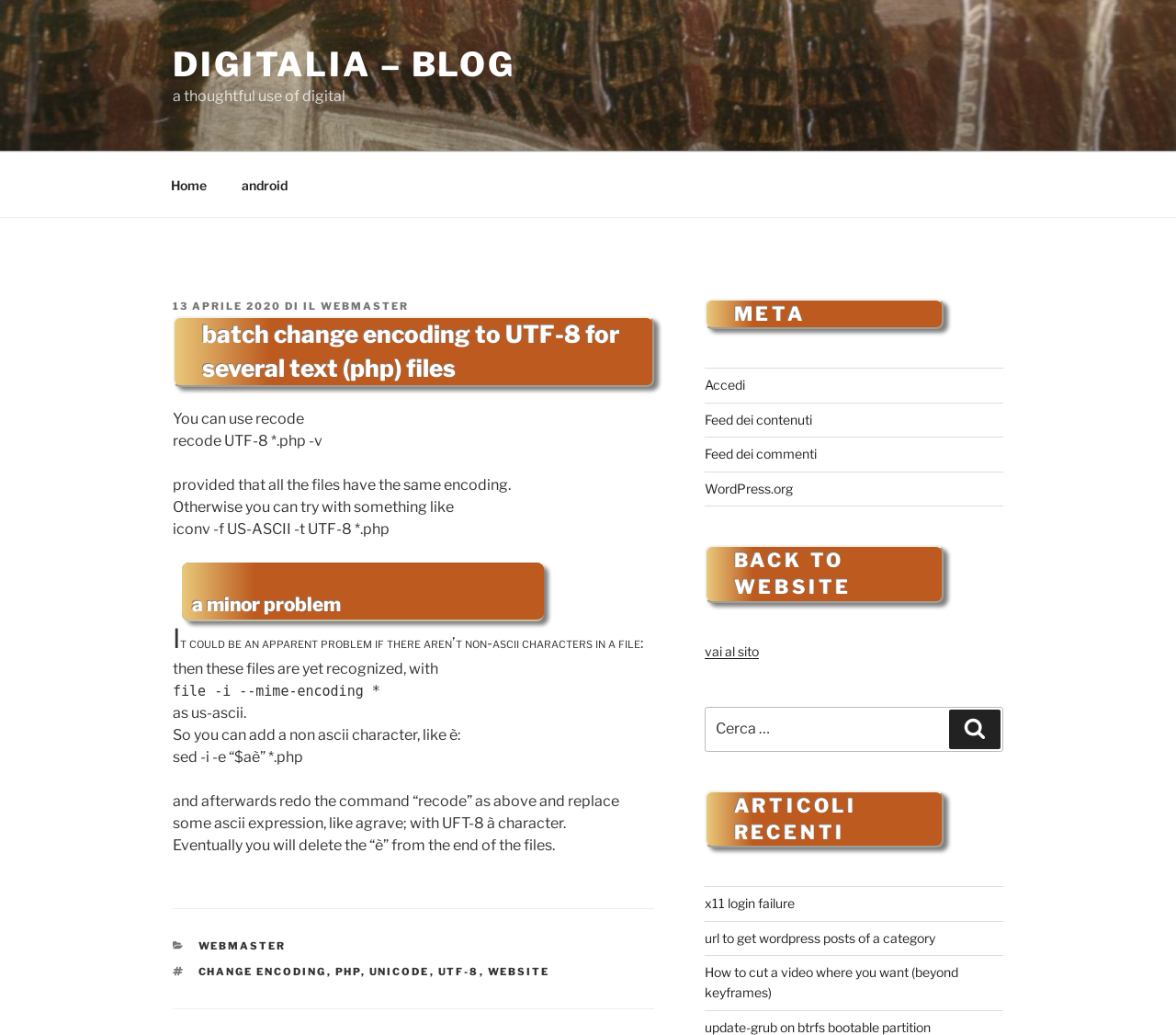Locate the bounding box coordinates of the element to click to perform the following action: 'read the 'ARTICOLI RECENTI' section'. The coordinates should be given as four float values between 0 and 1, in the form of [left, top, right, bottom].

[0.599, 0.763, 0.802, 0.819]